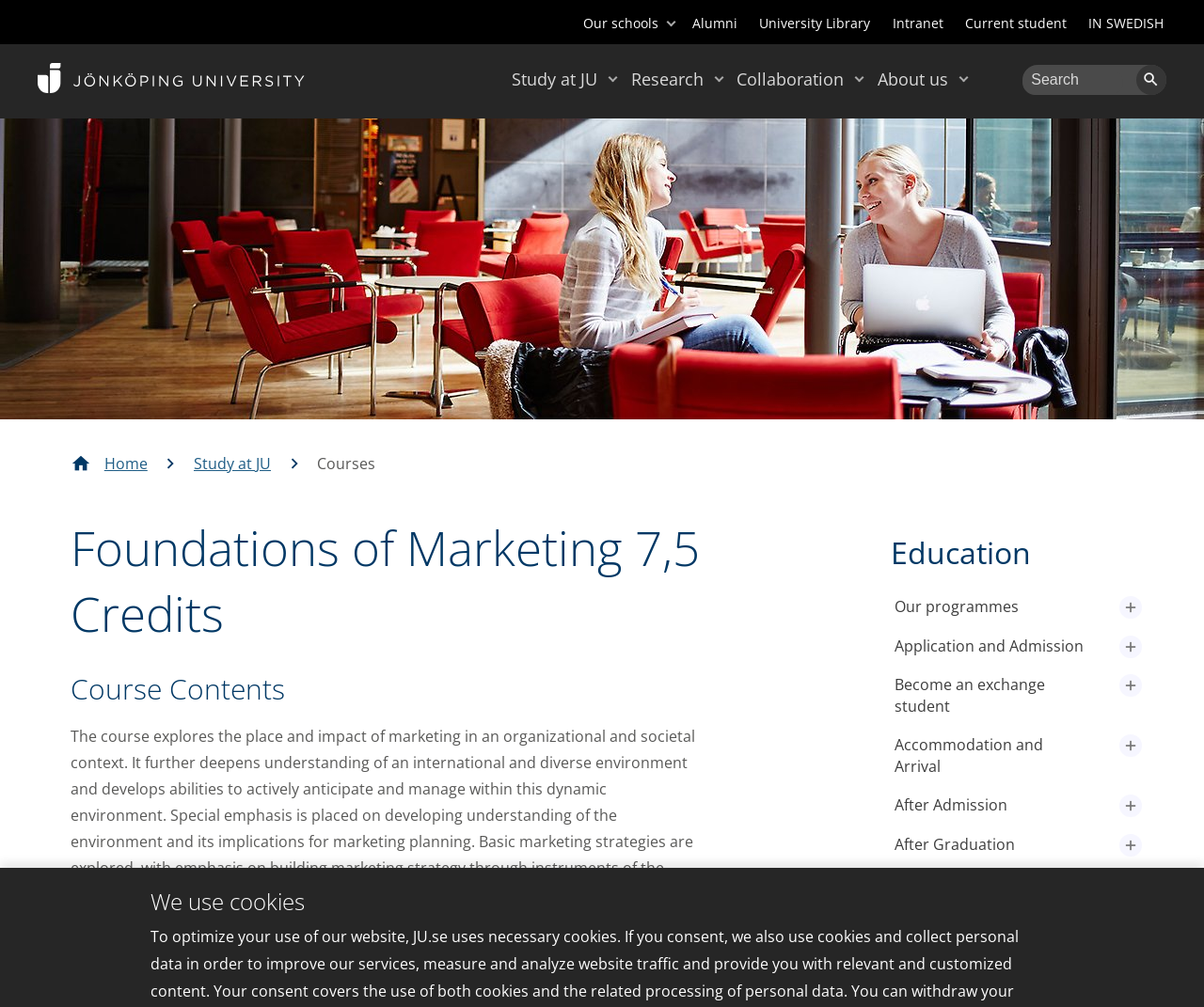Could you find the bounding box coordinates of the clickable area to complete this instruction: "Go to the 'About us' page"?

[0.729, 0.058, 0.787, 0.098]